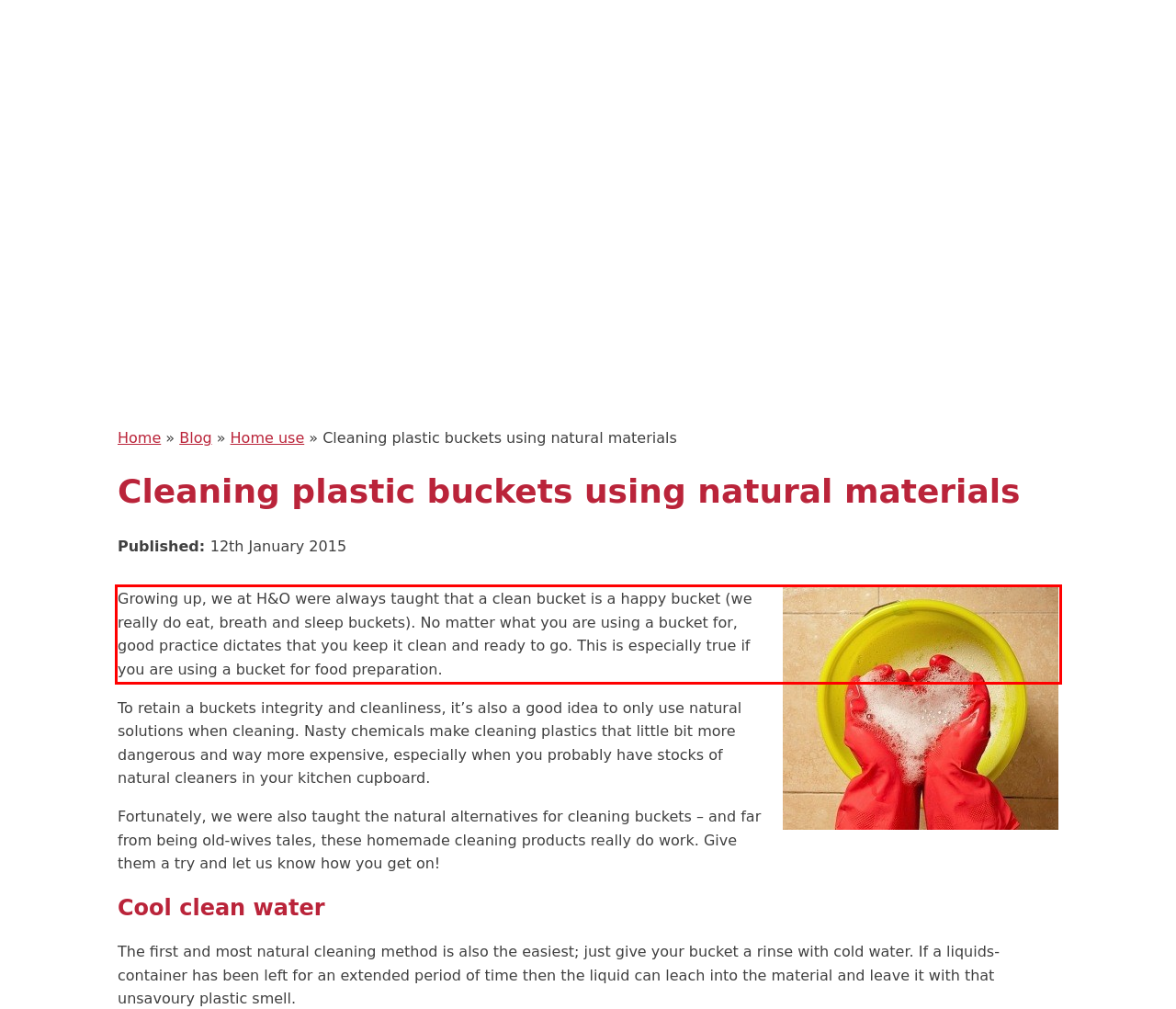You are given a webpage screenshot with a red bounding box around a UI element. Extract and generate the text inside this red bounding box.

Growing up, we at H&O were always taught that a clean bucket is a happy bucket (we really do eat, breath and sleep buckets). No matter what you are using a bucket for, good practice dictates that you keep it clean and ready to go. This is especially true if you are using a bucket for food preparation.